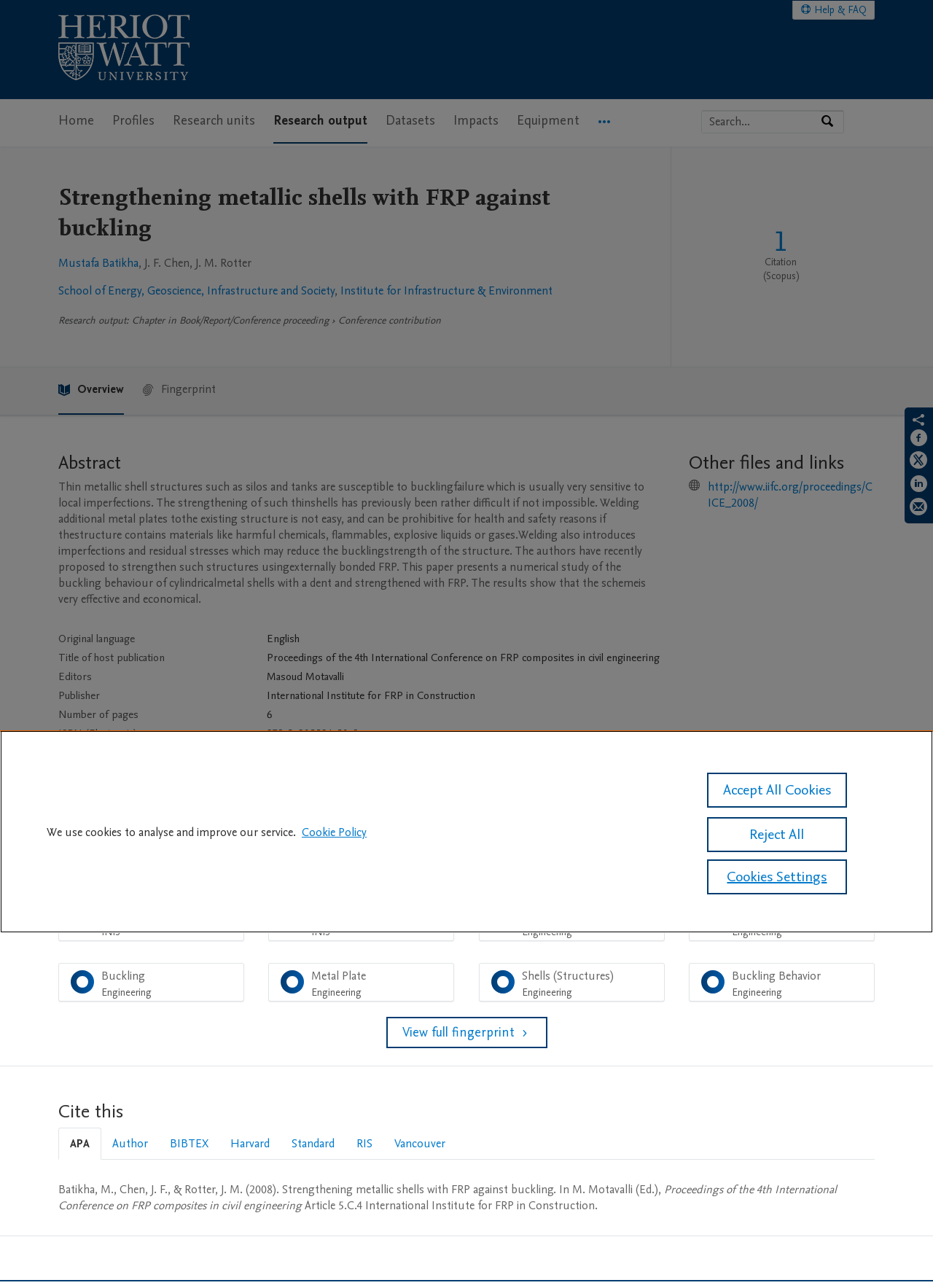Indicate the bounding box coordinates of the element that needs to be clicked to satisfy the following instruction: "Read the abstract". The coordinates should be four float numbers between 0 and 1, i.e., [left, top, right, bottom].

[0.062, 0.35, 0.712, 0.369]